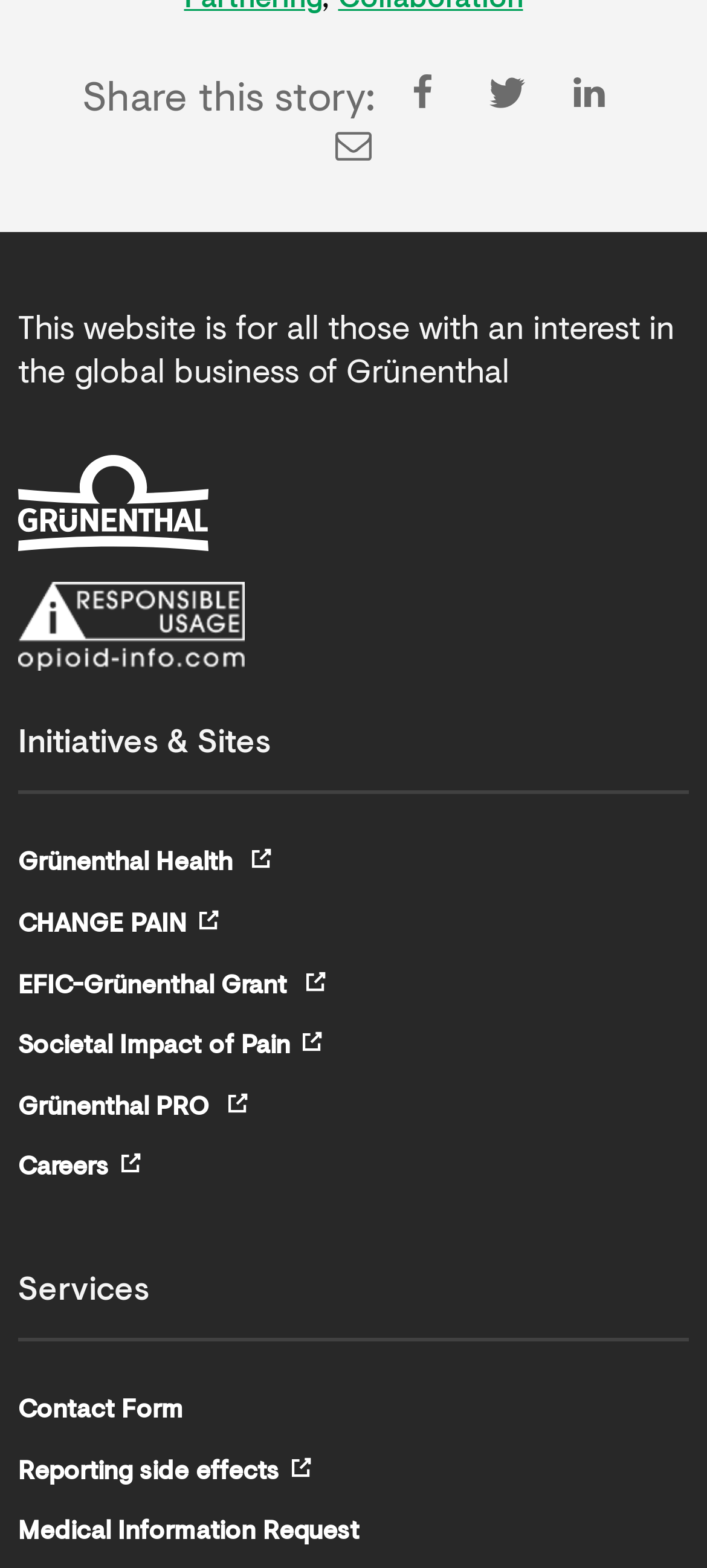Specify the bounding box coordinates of the area to click in order to execute this command: 'Share this story on Facebook'. The coordinates should consist of four float numbers ranging from 0 to 1, and should be formatted as [left, top, right, bottom].

[0.571, 0.045, 0.622, 0.079]